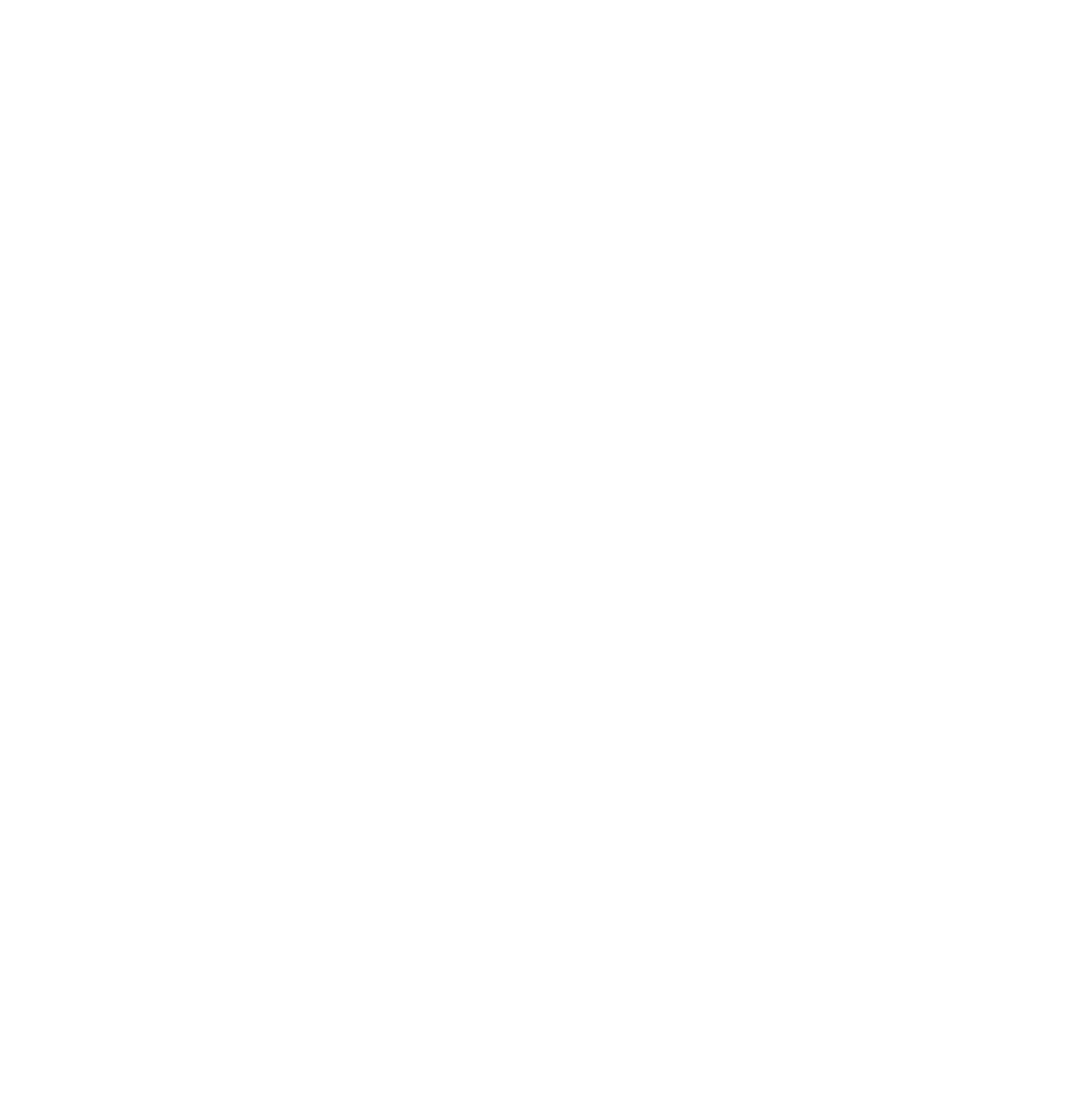Bounding box coordinates are specified in the format (top-left x, top-left y, bottom-right x, bottom-right y). All values are floating point numbers bounded between 0 and 1. Please provide the bounding box coordinate of the region this sentence describes: Facebook

[0.81, 0.441, 0.87, 0.457]